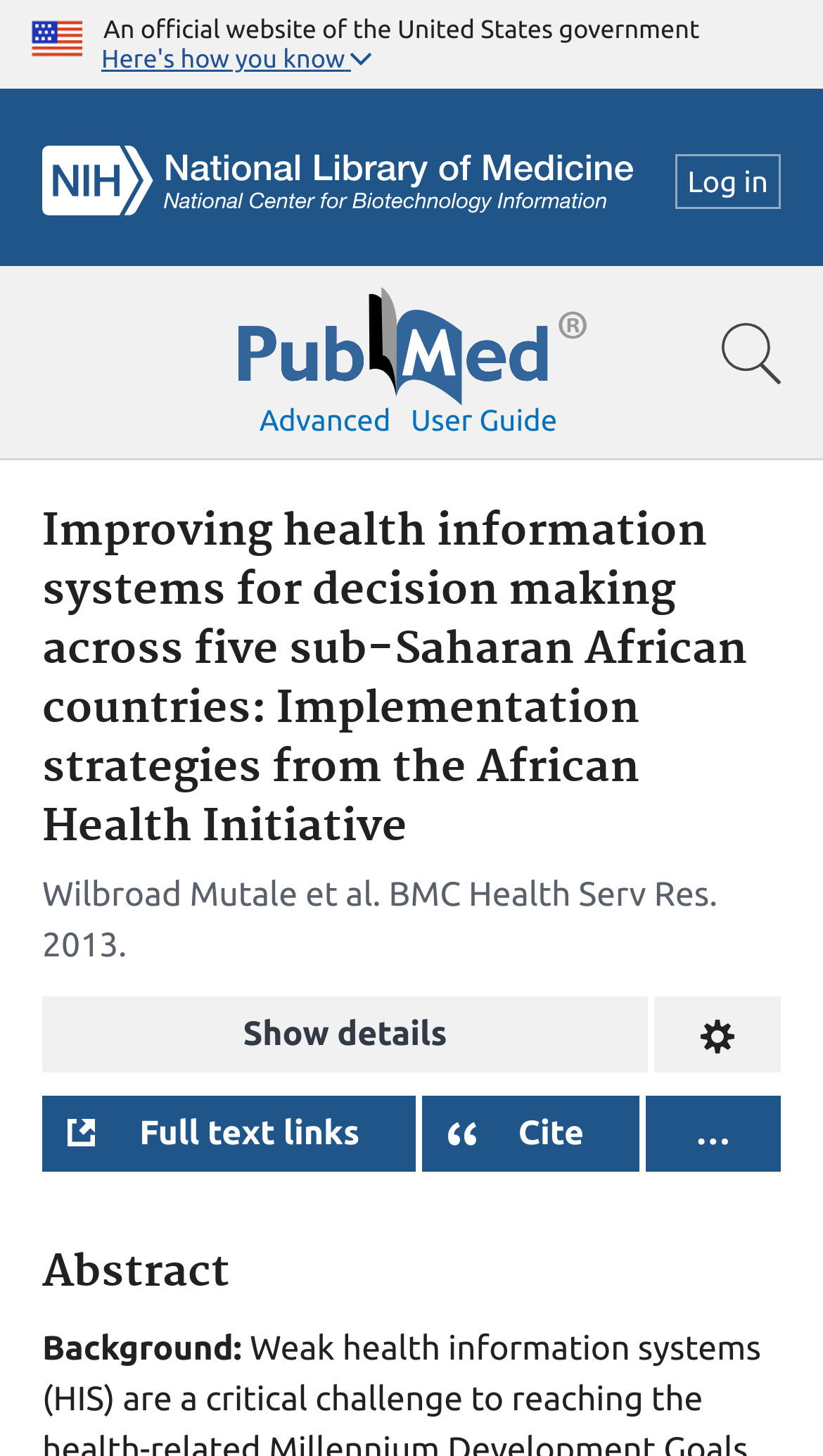Bounding box coordinates are given in the format (top-left x, top-left y, bottom-right x, bottom-right y). All values should be floating point numbers between 0 and 1. Provide the bounding box coordinate for the UI element described as: aria-label="NCBI Logo"

[0.051, 0.1, 0.769, 0.161]